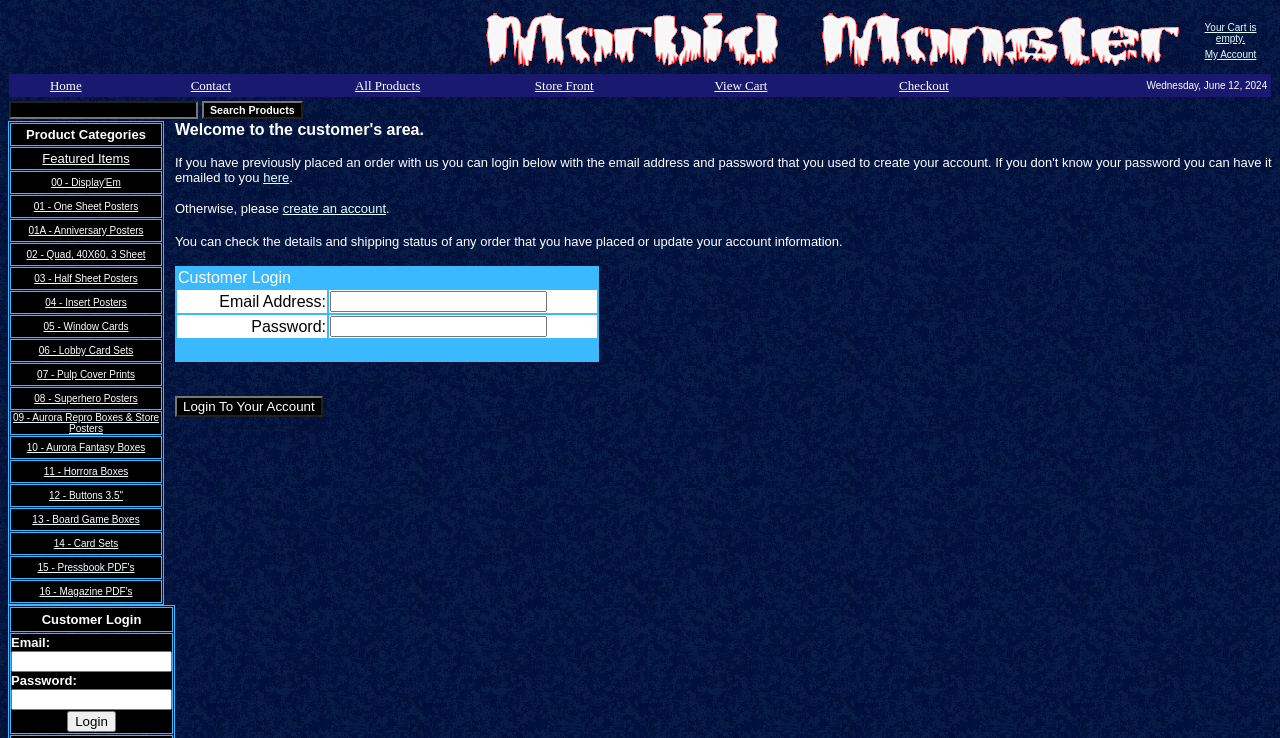Provide a brief response to the question below using one word or phrase:
What is the purpose of the search bar?

To search products